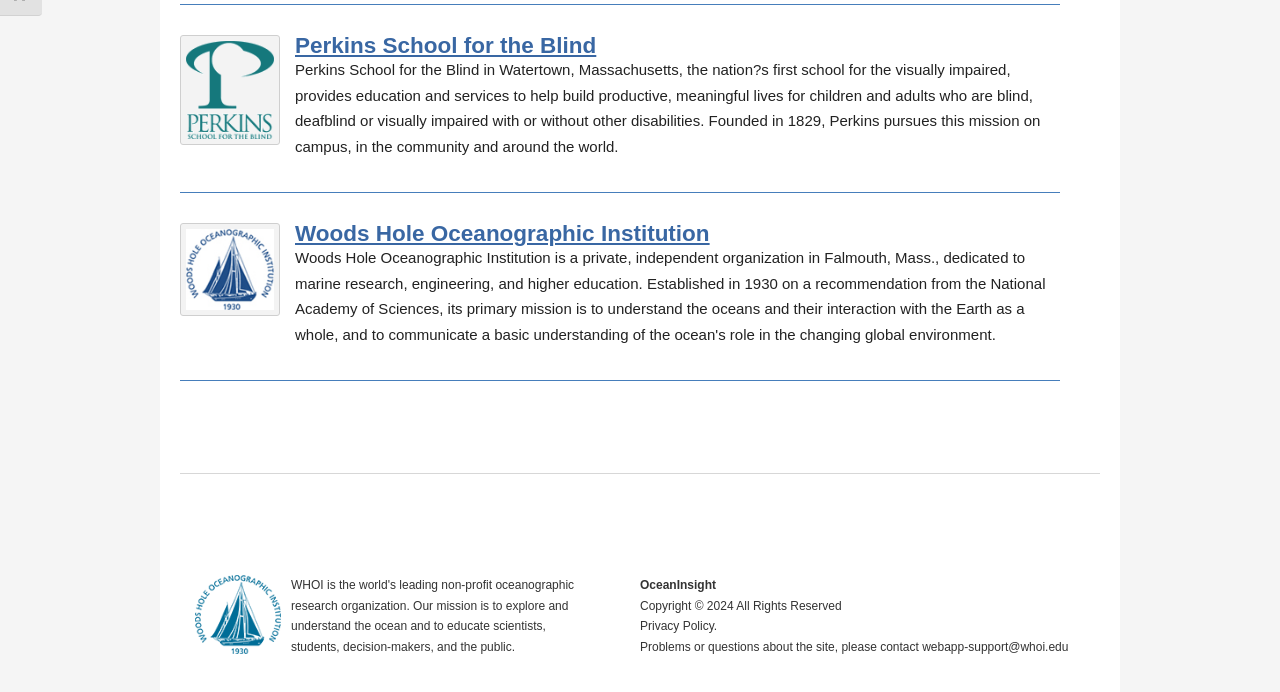Please find the bounding box coordinates in the format (top-left x, top-left y, bottom-right x, bottom-right y) for the given element description. Ensure the coordinates are floating point numbers between 0 and 1. Description: webapp-support@whoi.edu

[0.72, 0.924, 0.835, 0.944]